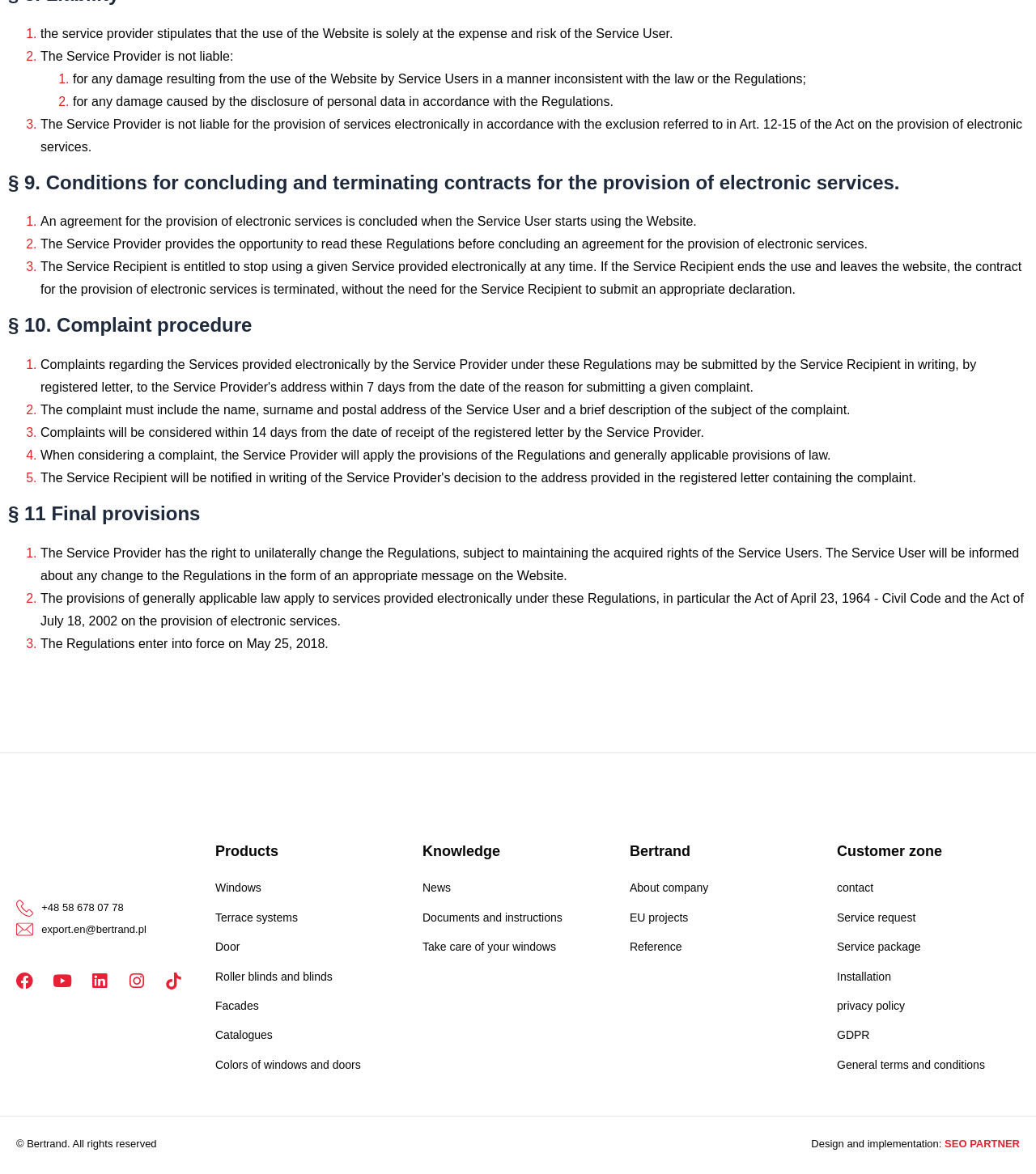Please specify the bounding box coordinates of the clickable region to carry out the following instruction: "Click on the 'Products' heading". The coordinates should be four float numbers between 0 and 1, in the format [left, top, right, bottom].

[0.208, 0.717, 0.392, 0.734]